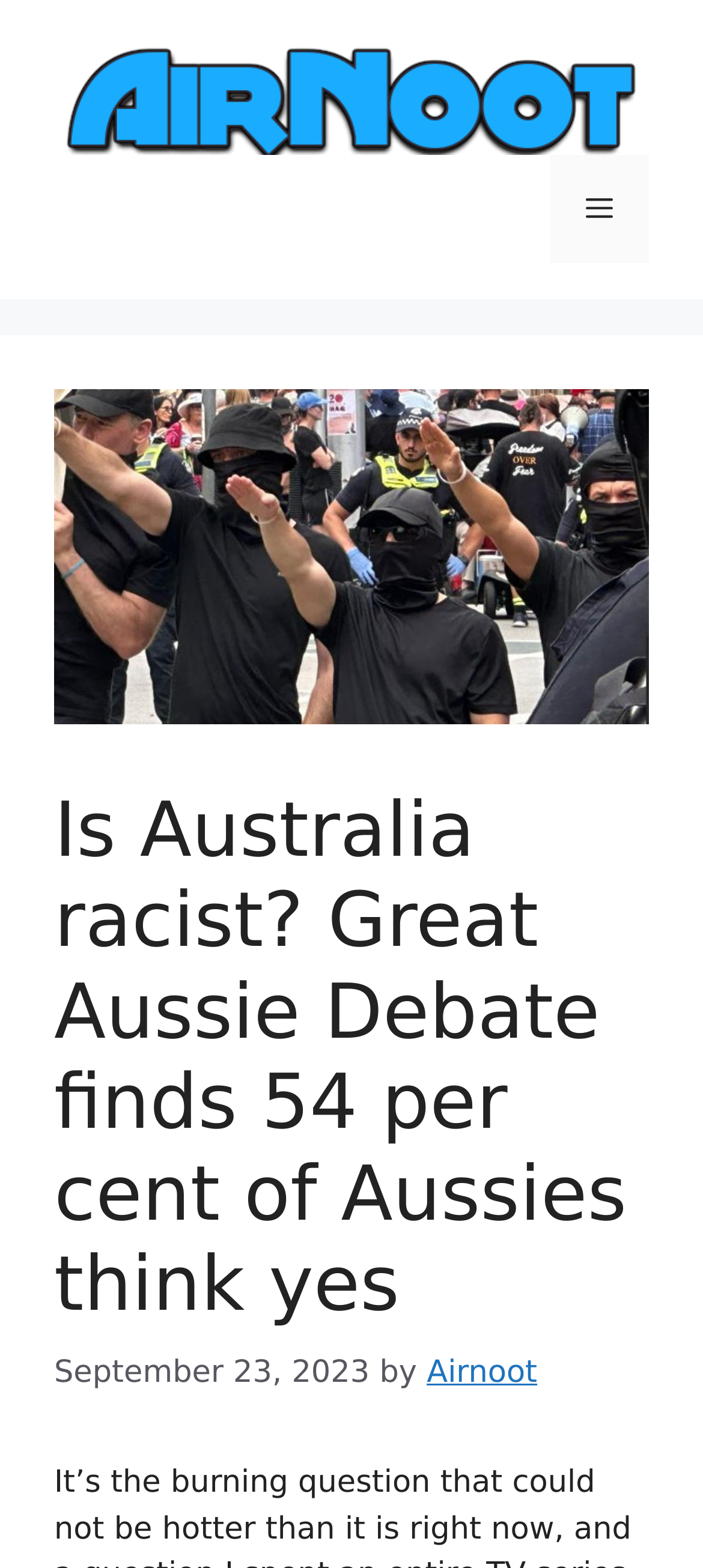Identify and provide the text of the main header on the webpage.

Is Australia racist? Great Aussie Debate finds 54 per cent of Aussies think yes